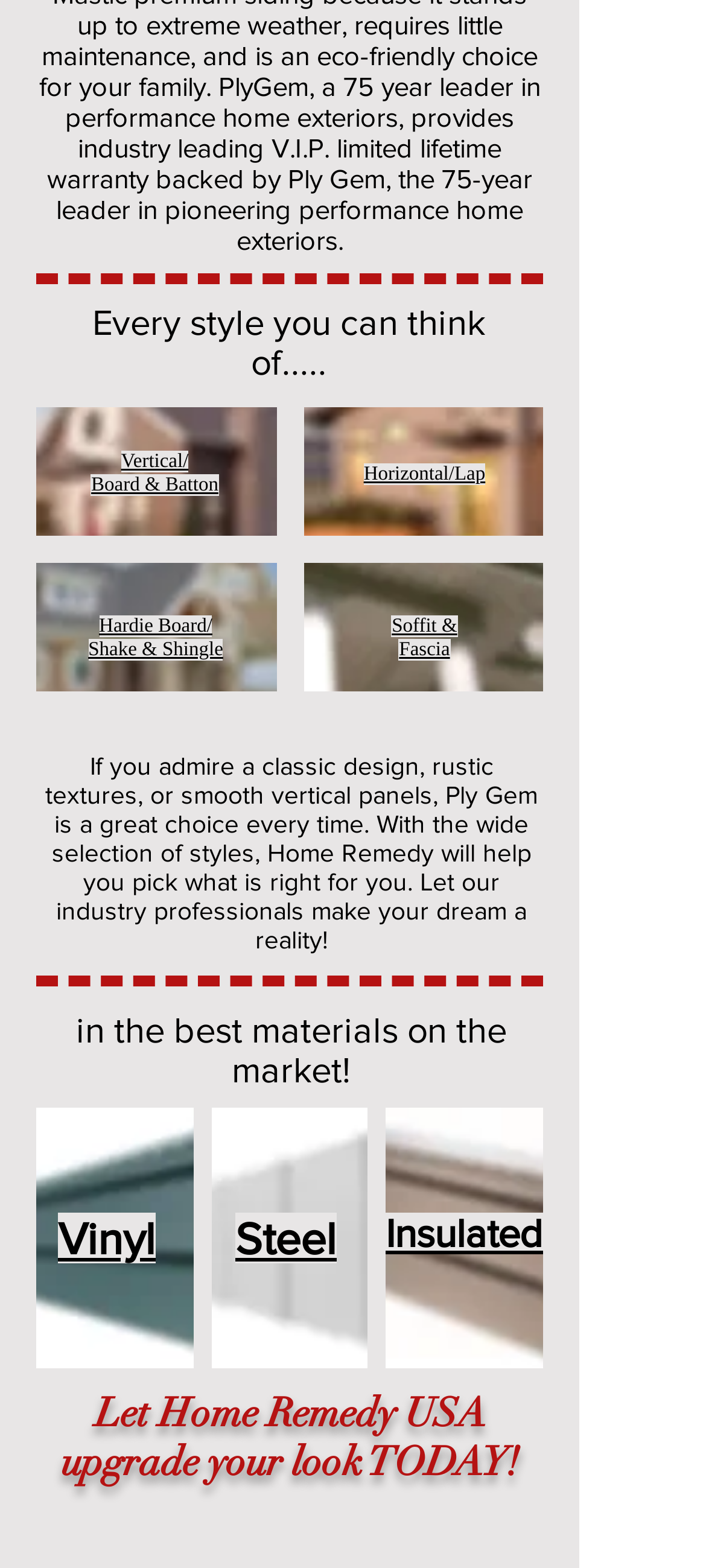What is the company name mentioned on the webpage?
Refer to the image and respond with a one-word or short-phrase answer.

Home Remedy USA